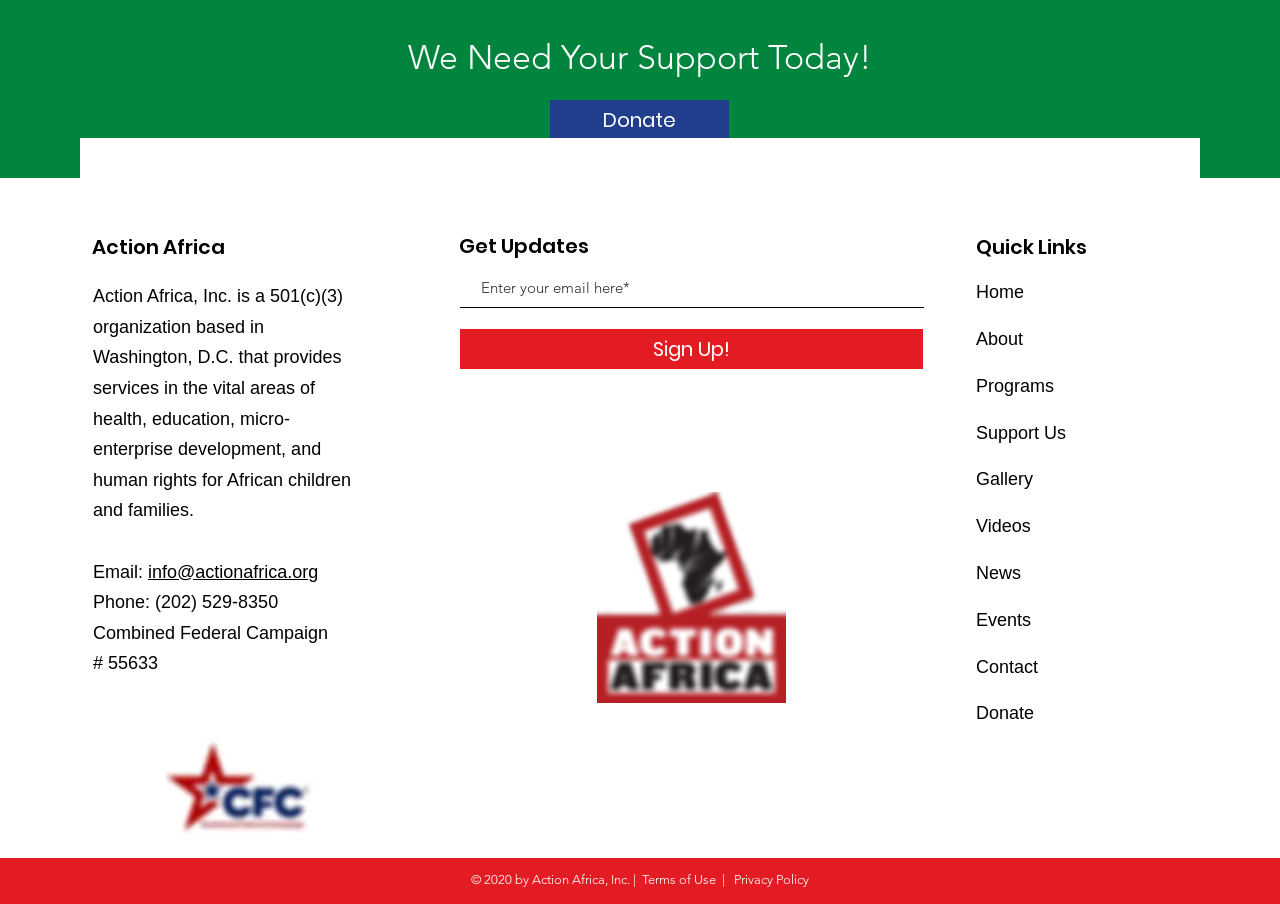Determine the bounding box coordinates of the target area to click to execute the following instruction: "Sign up for updates."

[0.36, 0.364, 0.721, 0.408]